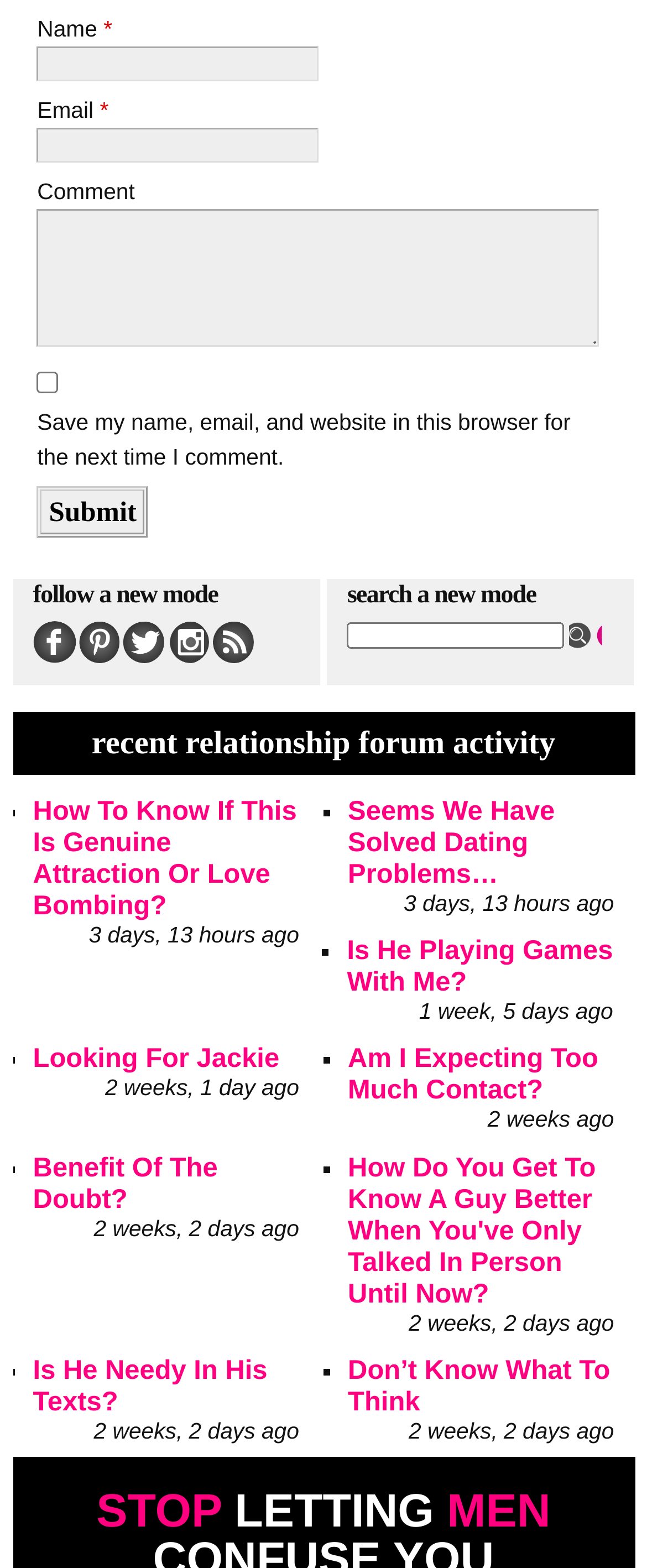Refer to the image and answer the question with as much detail as possible: What is the purpose of the search bar?

The search bar is located at the top of the webpage, and it contains a text field and a 'Search' button. This suggests that its purpose is to allow users to search for specific content or keywords within the website.